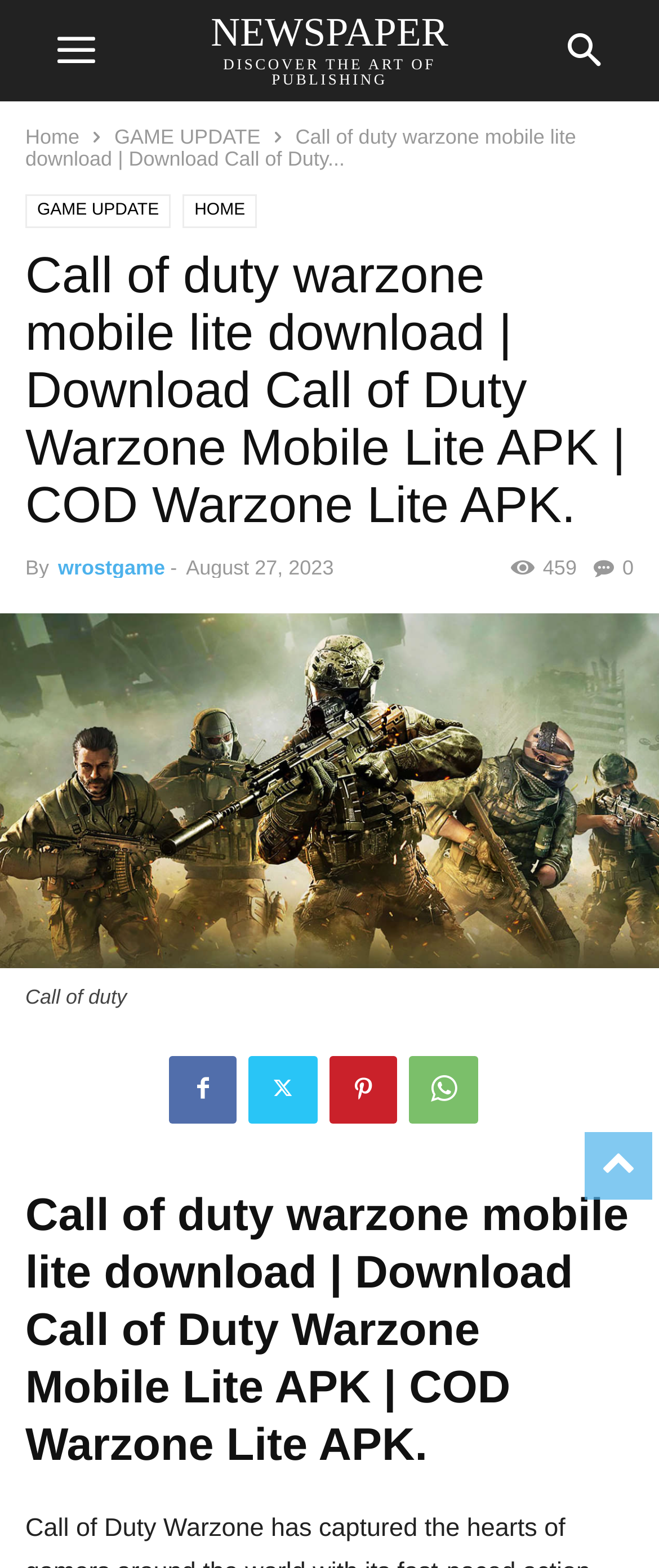Based on the image, provide a detailed and complete answer to the question: 
What is the date of the article?

The date of the article is mentioned as 'August 27, 2023' in the time element on the webpage.